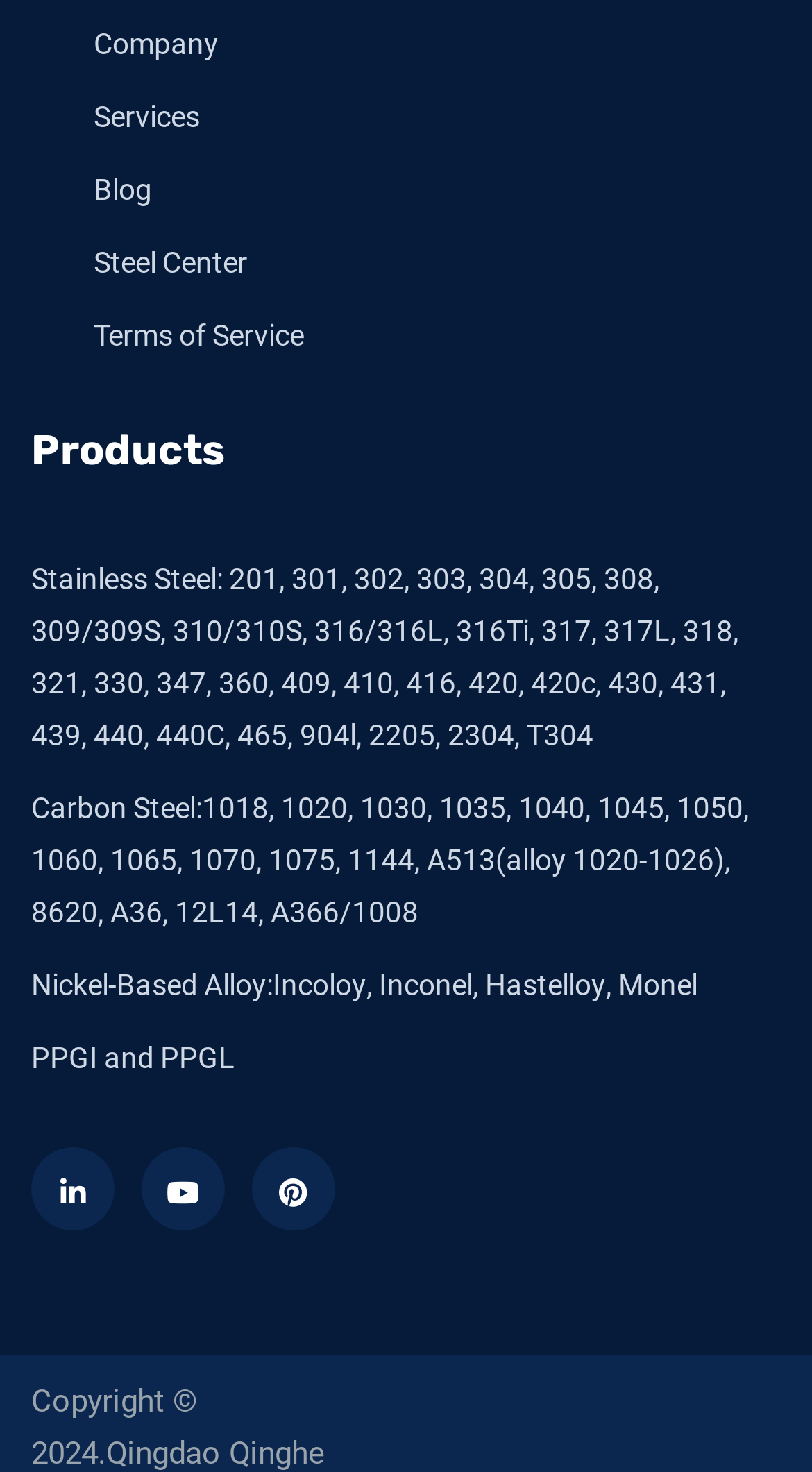Please find and report the bounding box coordinates of the element to click in order to perform the following action: "Explore the 'Steel Center'". The coordinates should be expressed as four float numbers between 0 and 1, in the format [left, top, right, bottom].

[0.115, 0.161, 0.305, 0.196]